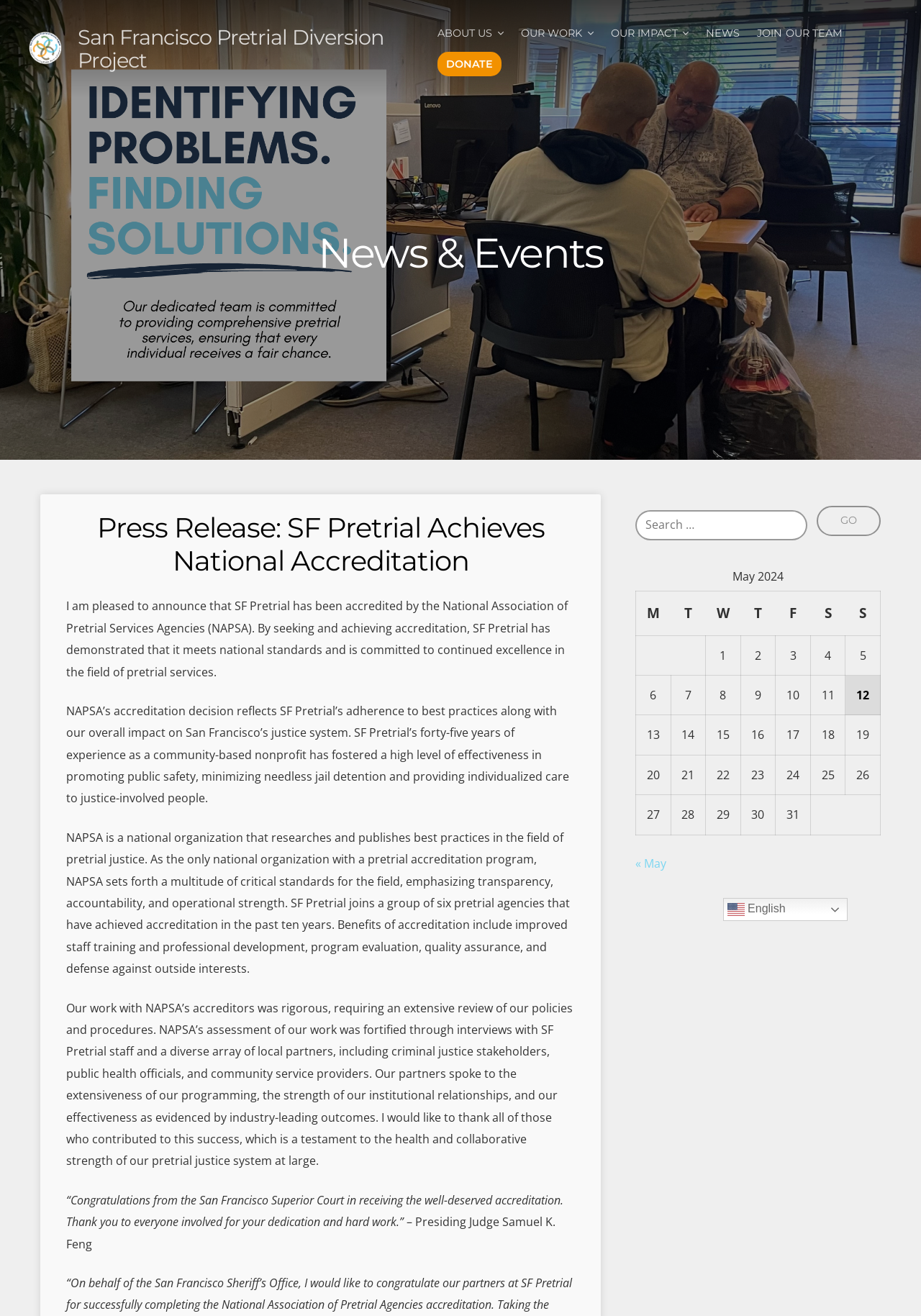Offer a meticulous caption that includes all visible features of the webpage.

The webpage is about the San Francisco Pretrial Diversion Project, with a focus on news and events. At the top, there is a navigation menu with links to different sections, including "About Us", "Our Work", "Our Impact", "News", "Join Our Team", and "Donate". 

Below the navigation menu, there is a heading that reads "News & Events". Underneath, there is a press release titled "Press Release: SF Pretrial Achieves National Accreditation", which is accompanied by a link to the full release. The press release announces that SF Pretrial has been accredited by the National Association of Pretrial Services Agencies (NAPSA) and highlights the organization's commitment to excellence in the field of pretrial services.

The press release is followed by a series of paragraphs that provide more information about the accreditation, including the benefits it brings to the organization and the community. There is also a quote from Presiding Judge Samuel K. Feng of the San Francisco Superior Court, congratulating SF Pretrial on its achievement.

To the right of the press release, there is a search box with a "Go" button. Below the search box, there is a calendar table for May 2024, with days of the week listed across the top and dates listed down the side. The table has several rows, each representing a week of the month.

At the bottom of the page, there is a navigation link to previous and next months, as well as a link to switch the language to English. There is also an image of the English flag next to the language link.